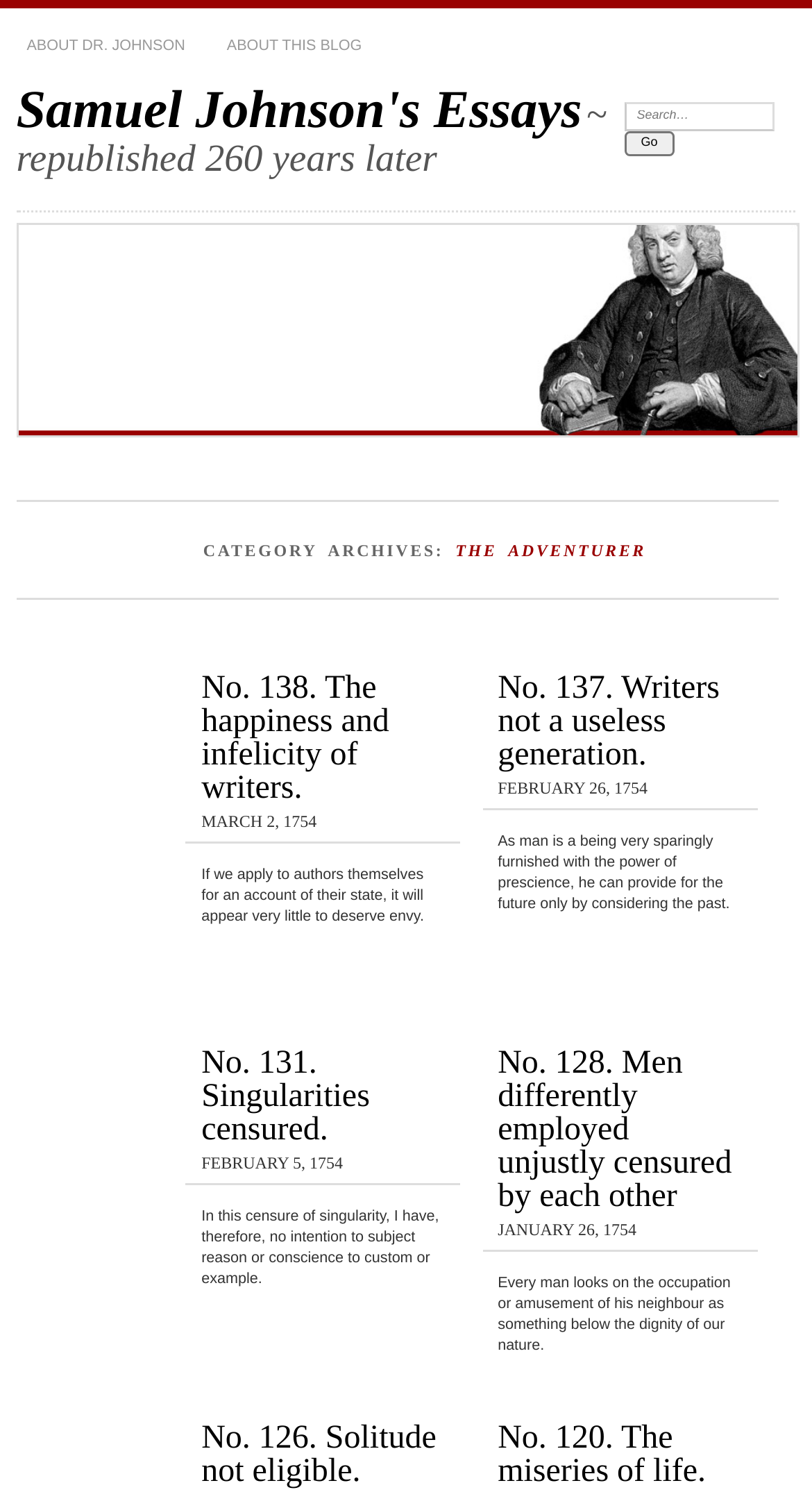Locate the bounding box coordinates of the segment that needs to be clicked to meet this instruction: "Read the essay No. 138. The happiness and infelicity of writers.".

[0.248, 0.447, 0.479, 0.538]